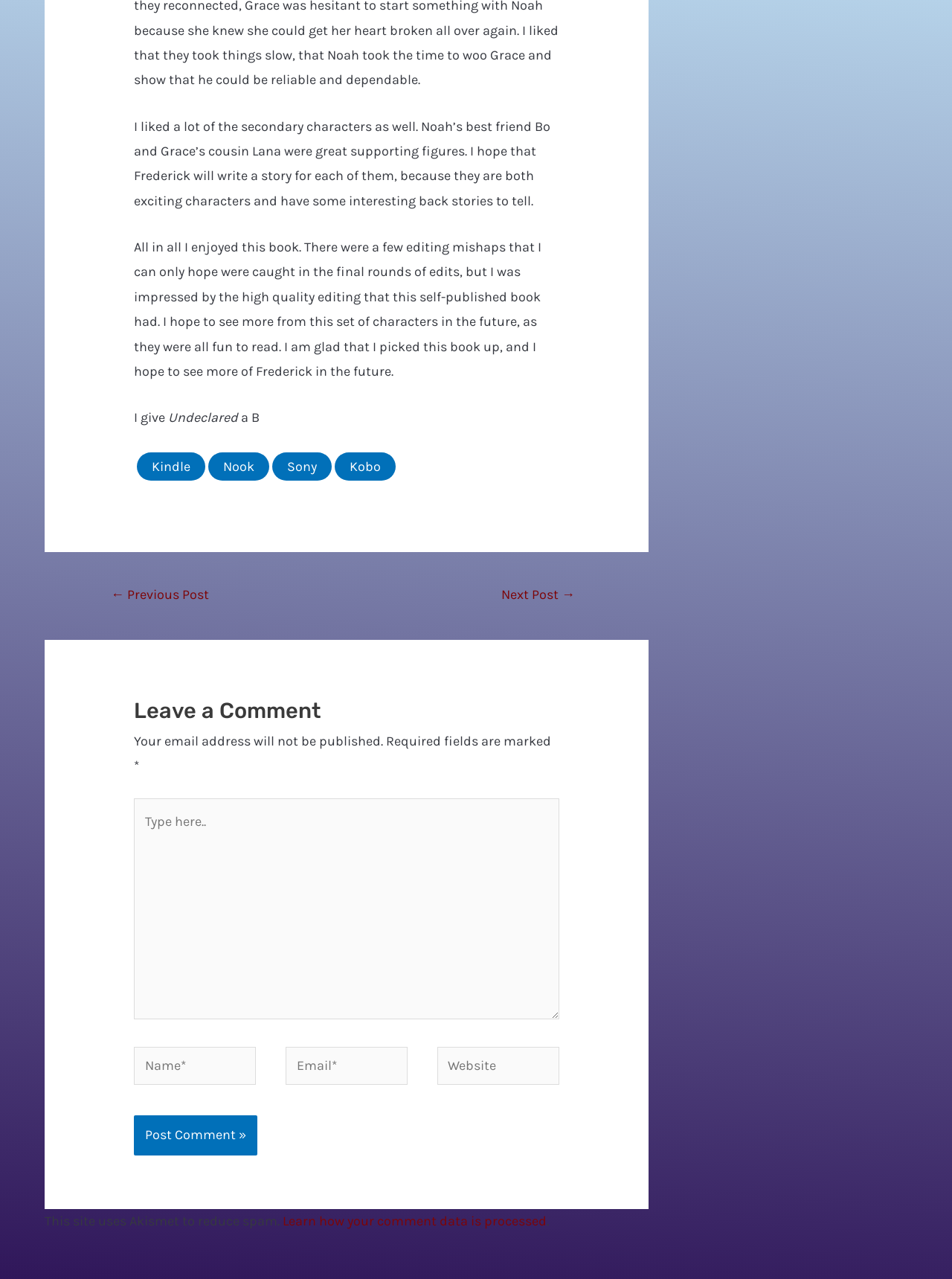Consider the image and give a detailed and elaborate answer to the question: 
What is the purpose of the 'Post navigation' section?

The 'Post navigation' section contains links to the previous and next post, allowing the user to navigate to other related content.